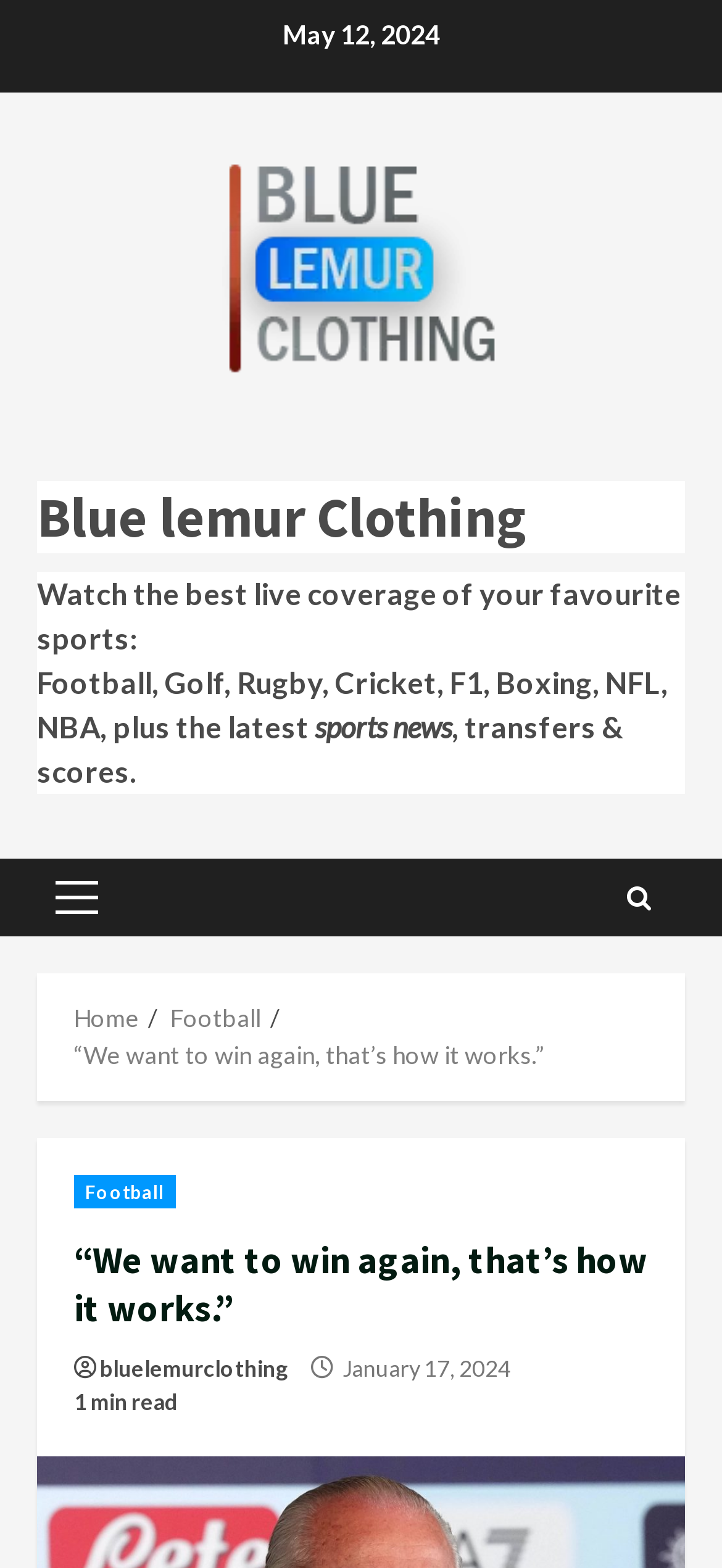Using the provided element description: "Football", identify the bounding box coordinates. The coordinates should be four floats between 0 and 1 in the order [left, top, right, bottom].

[0.236, 0.64, 0.362, 0.659]